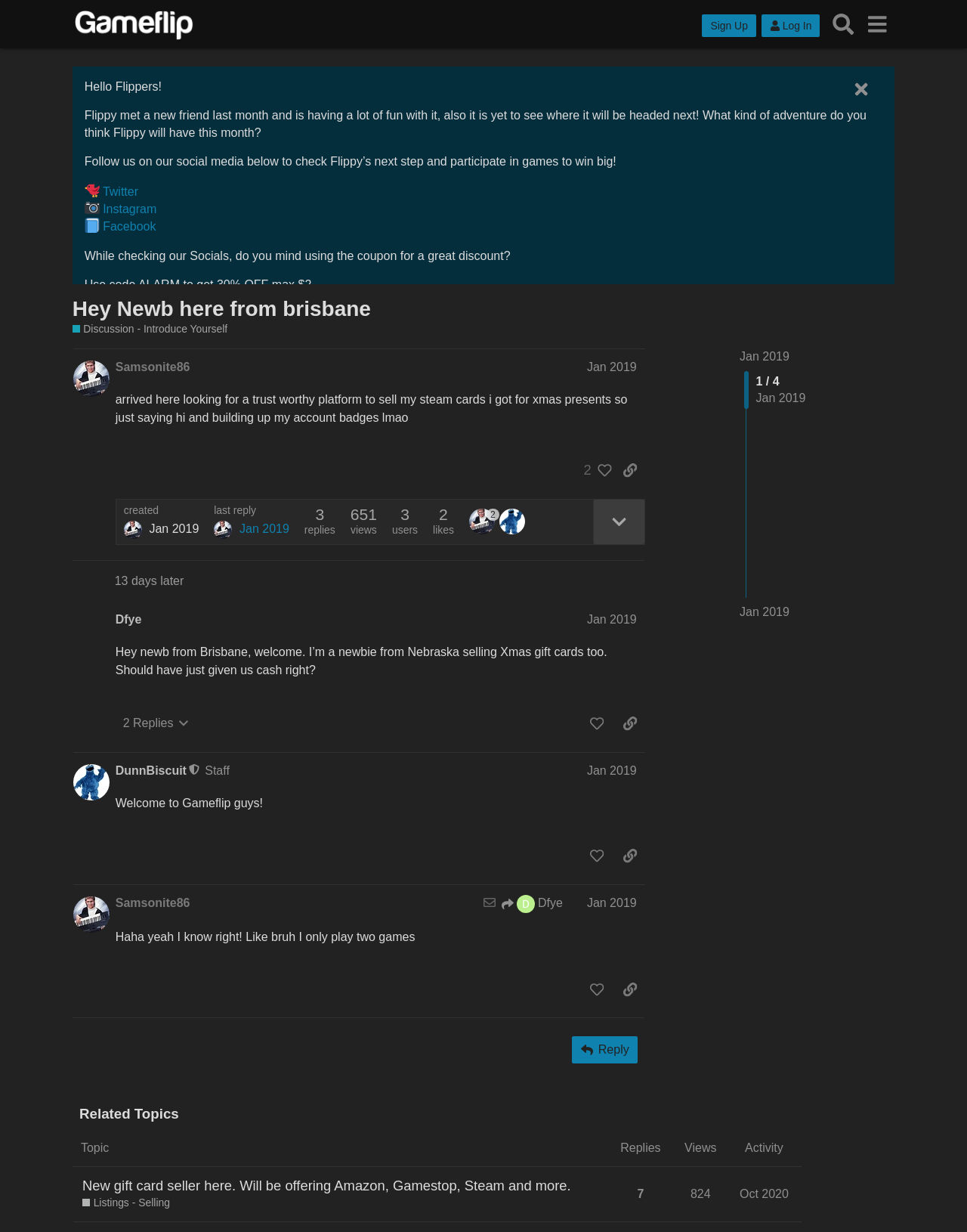How many replies does the second post have?
Please ensure your answer to the question is detailed and covers all necessary aspects.

The number of replies to the second post can be found at the bottom of the second post, where it says 'This post has 2 replies'.